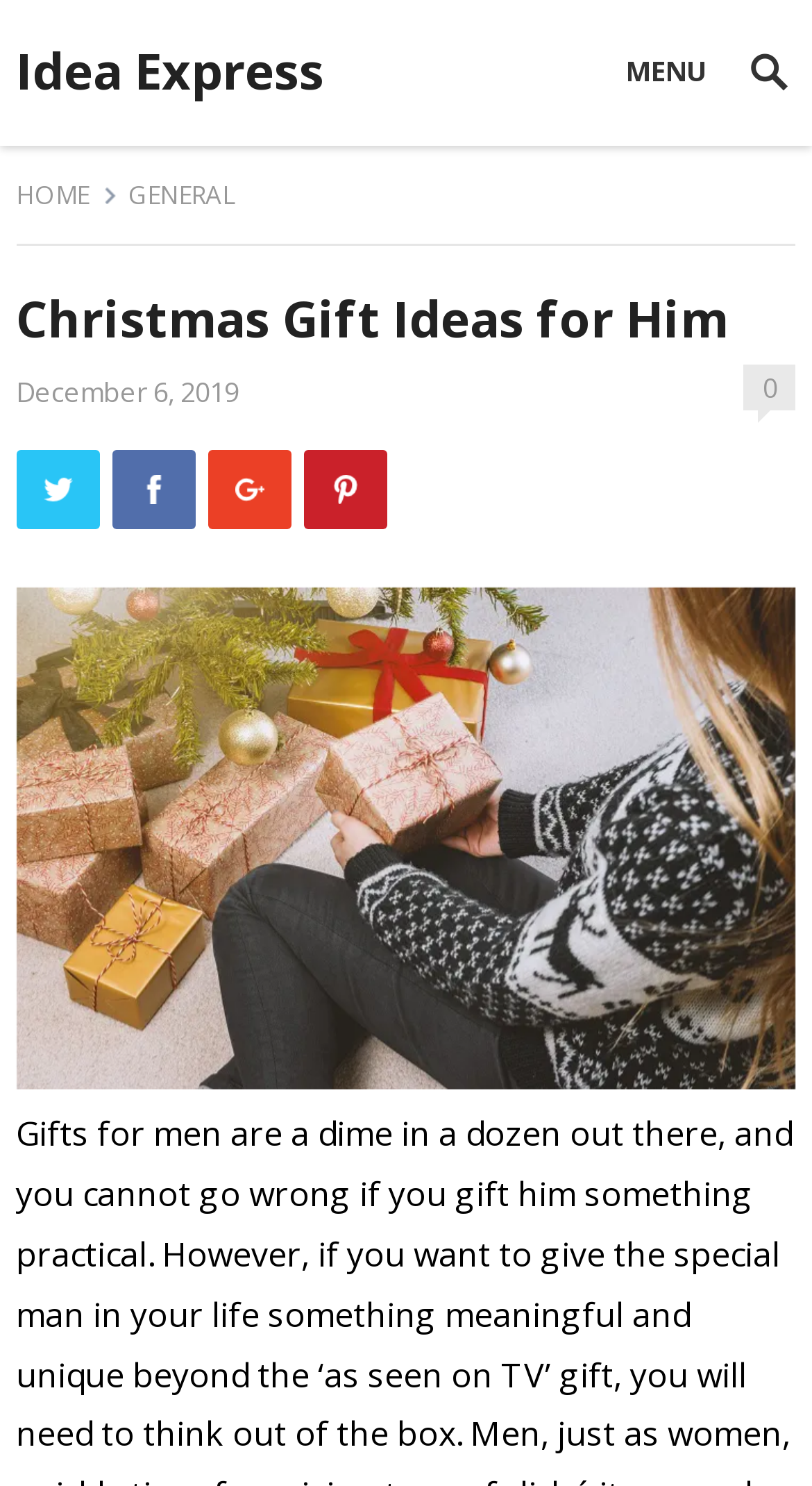How many social media links are present?
Give a thorough and detailed response to the question.

There are four social media links present on the webpage, which are Twitter, Facebook, Google+, and Pinterest. These links are located below the main heading and are accompanied by their respective icons.